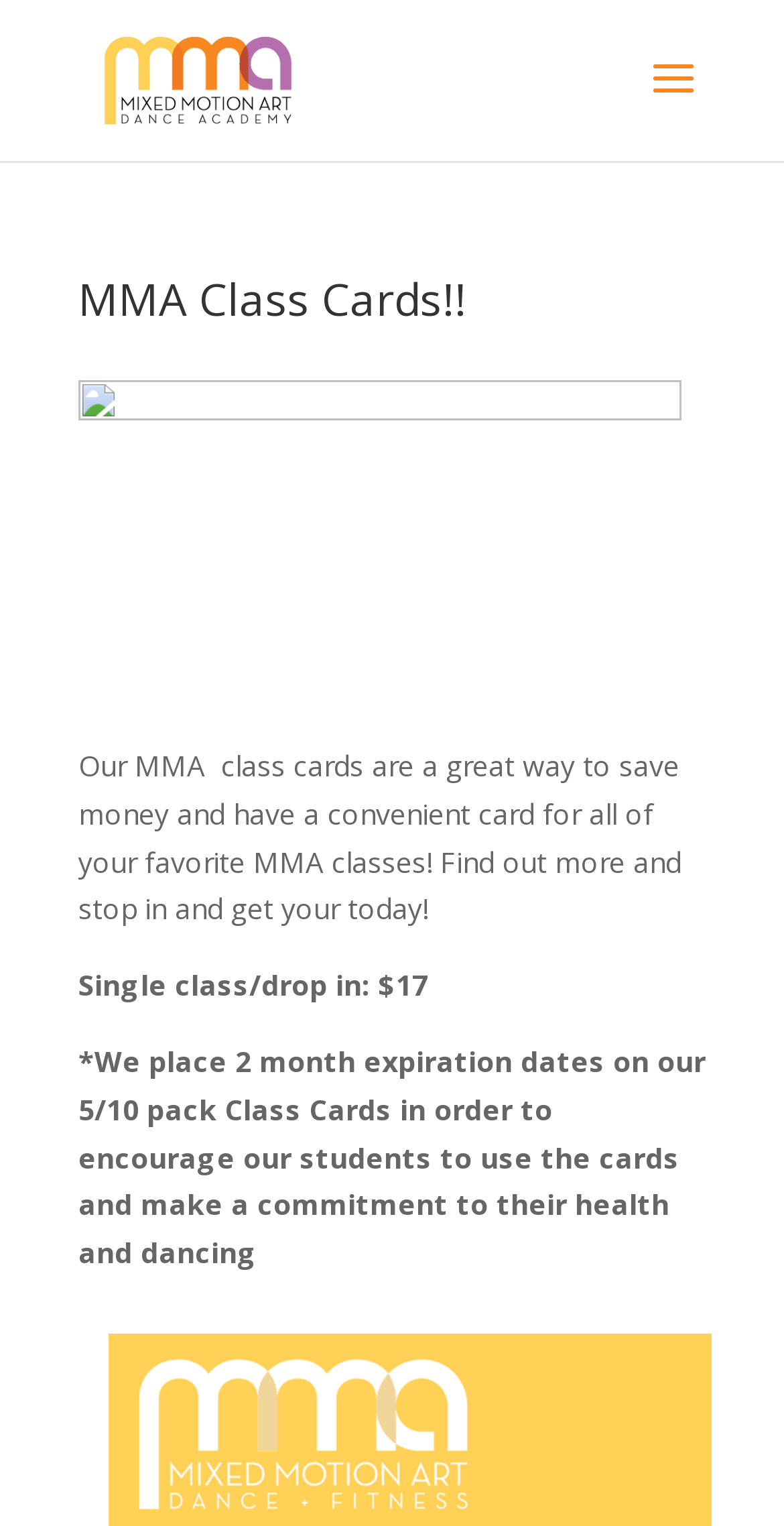Using the description: "alt="Mixed Motion Art Dance Academy"", determine the UI element's bounding box coordinates. Ensure the coordinates are in the format of four float numbers between 0 and 1, i.e., [left, top, right, bottom].

[0.108, 0.04, 0.401, 0.062]